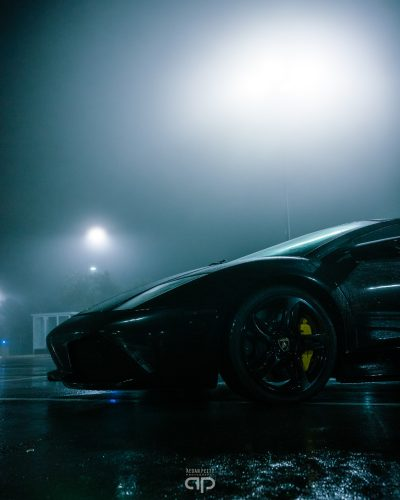Depict the image with a detailed narrative.

The image features a striking view of a Lamborghini Murciélago LP640, captured in a misty nighttime setting. The sleek, black exterior of the car contrasts dramatically with the fog, creating an atmospheric and moody ambiance. A soft, ethereal light illuminates the scene from overhead, highlighting the contours of the vehicle while casting reflective glimmers on the wet pavement below. The low angle of the shot emphasizes the car’s aggressive stance and design, while the subtle hints of yellow from the brake calipers add a touch of vibrancy amidst the darkness. This photograph embodies the thrill of automotive photography, showcasing not just the beauty of the car, but also the unique cinematic qualities created by the fog and lighting conditions reminiscent of a scene from "The Dark Knight."